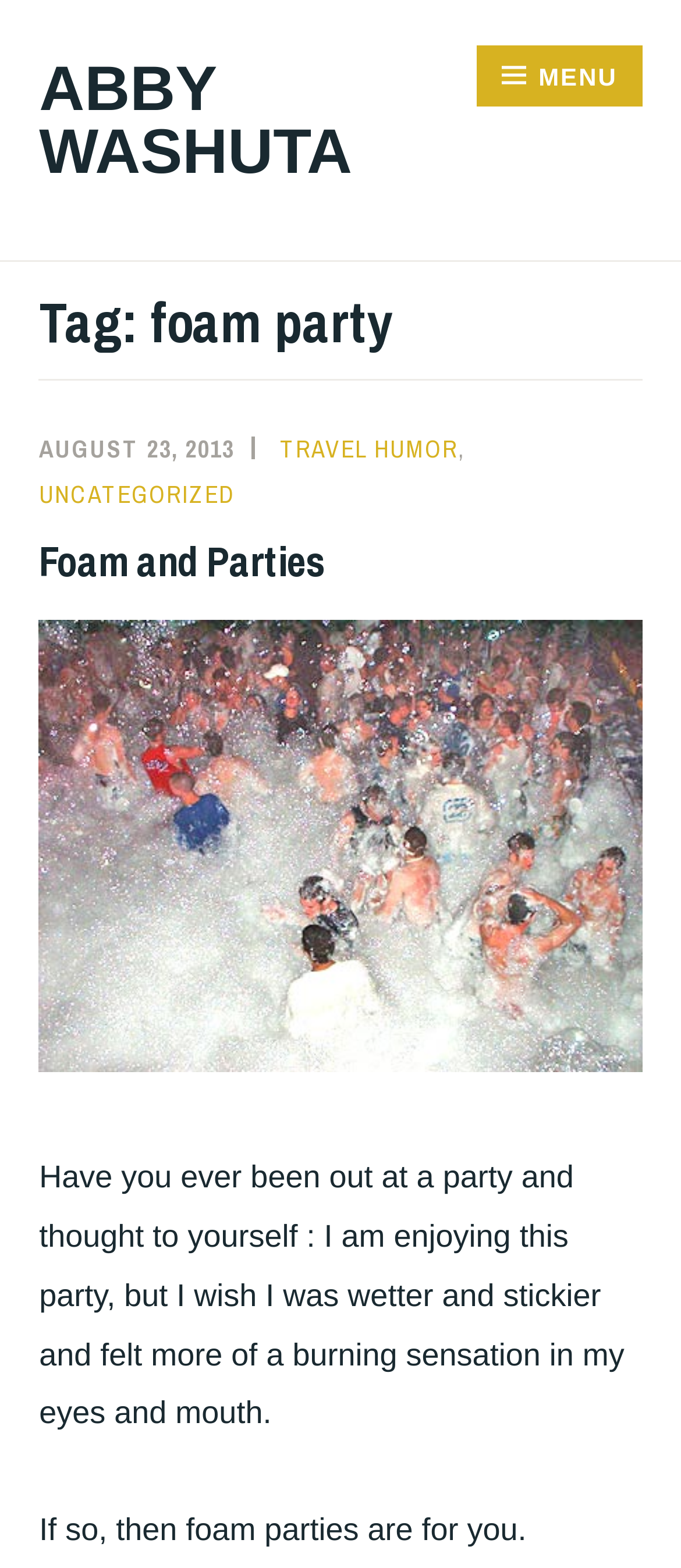Please mark the clickable region by giving the bounding box coordinates needed to complete this instruction: "Read the post about foam party".

[0.057, 0.185, 0.943, 0.227]